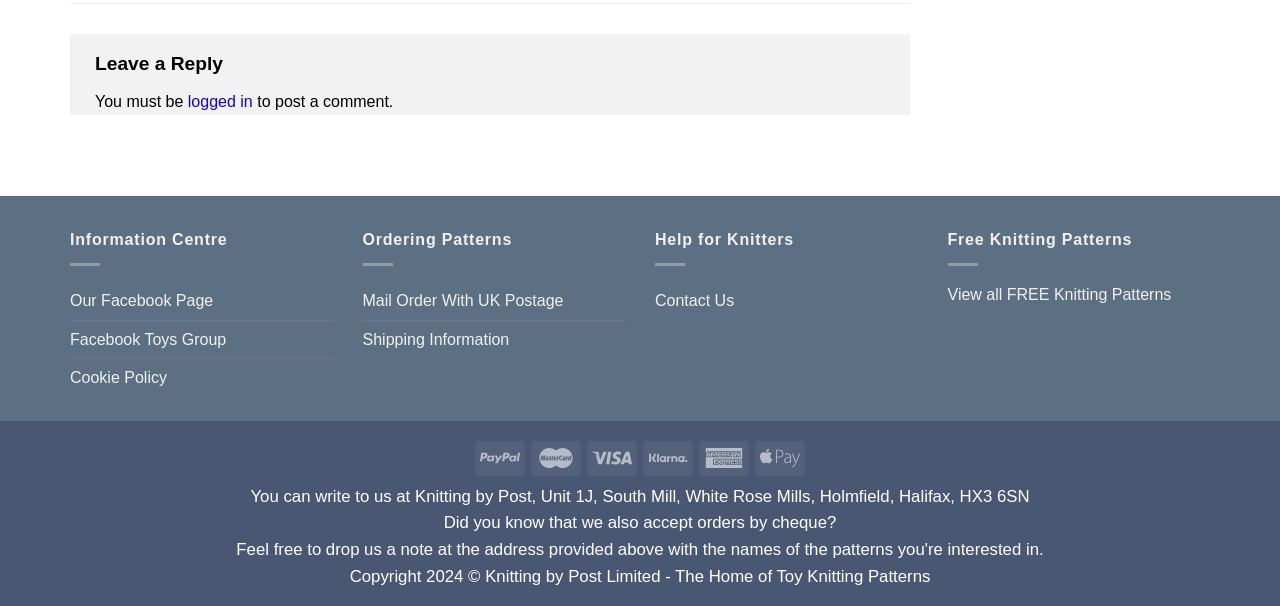What is the year of the copyright mentioned at the bottom of the webpage?
Please use the visual content to give a single word or phrase answer.

2024